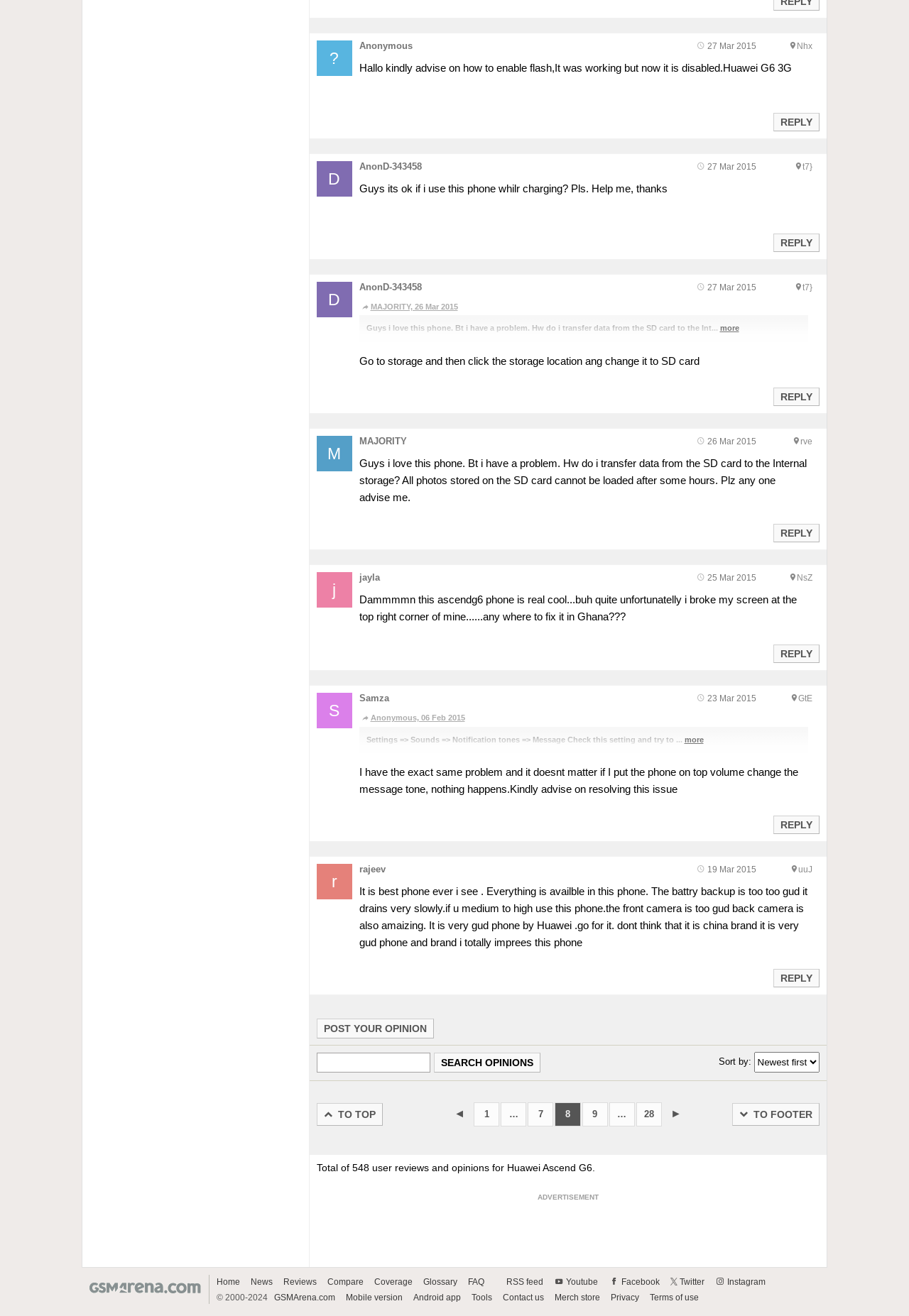Determine the bounding box coordinates for the region that must be clicked to execute the following instruction: "Sort comments by".

[0.829, 0.799, 0.901, 0.815]